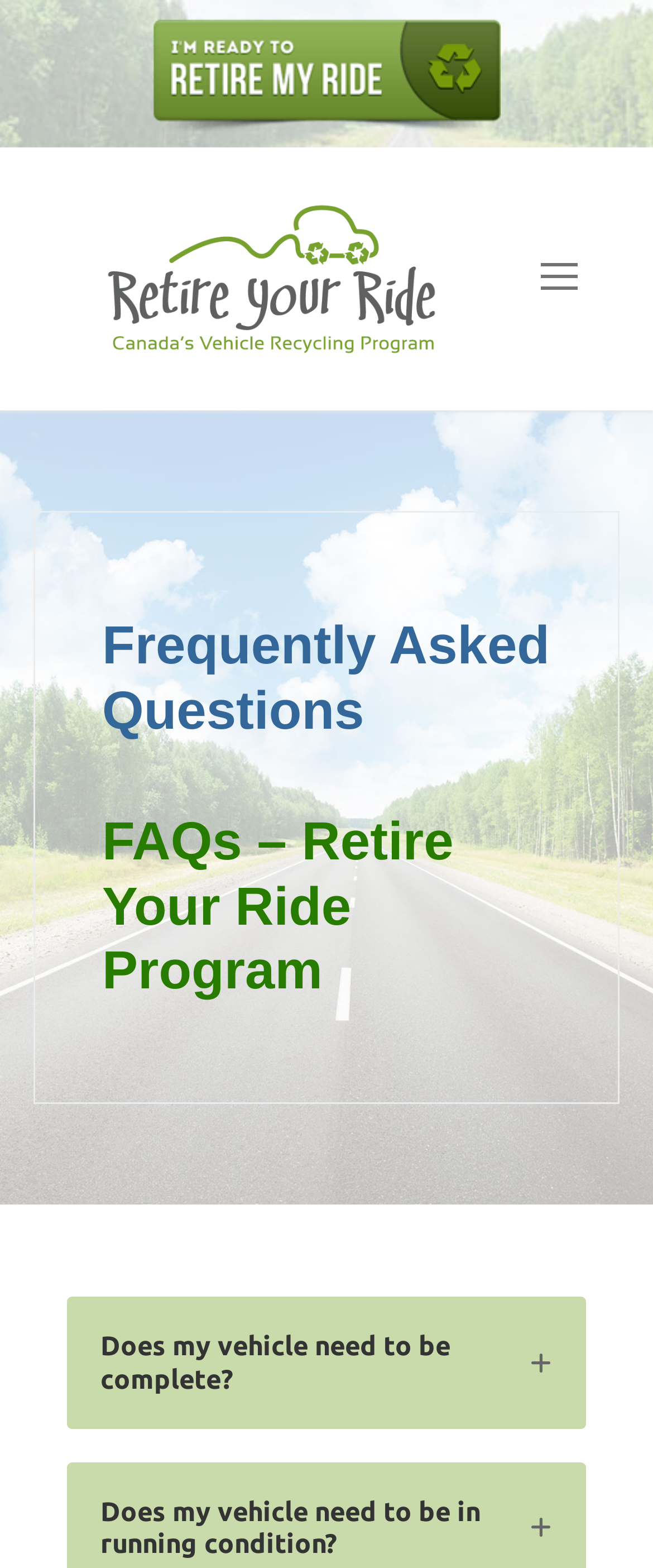Identify the bounding box of the UI element that matches this description: "Menu".

[0.775, 0.156, 0.938, 0.2]